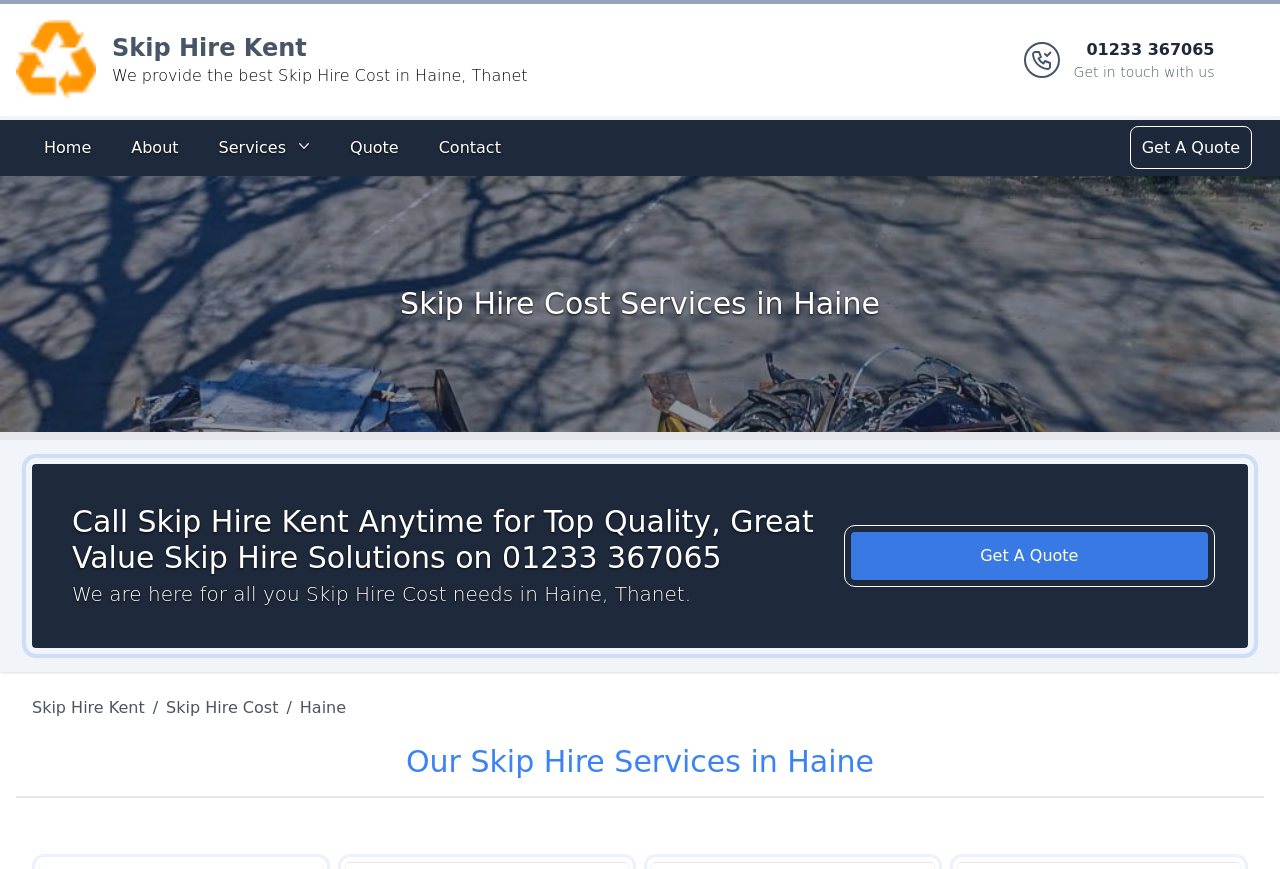Pinpoint the bounding box coordinates of the element that must be clicked to accomplish the following instruction: "Get a quote". The coordinates should be in the format of four float numbers between 0 and 1, i.e., [left, top, right, bottom].

[0.886, 0.15, 0.975, 0.19]